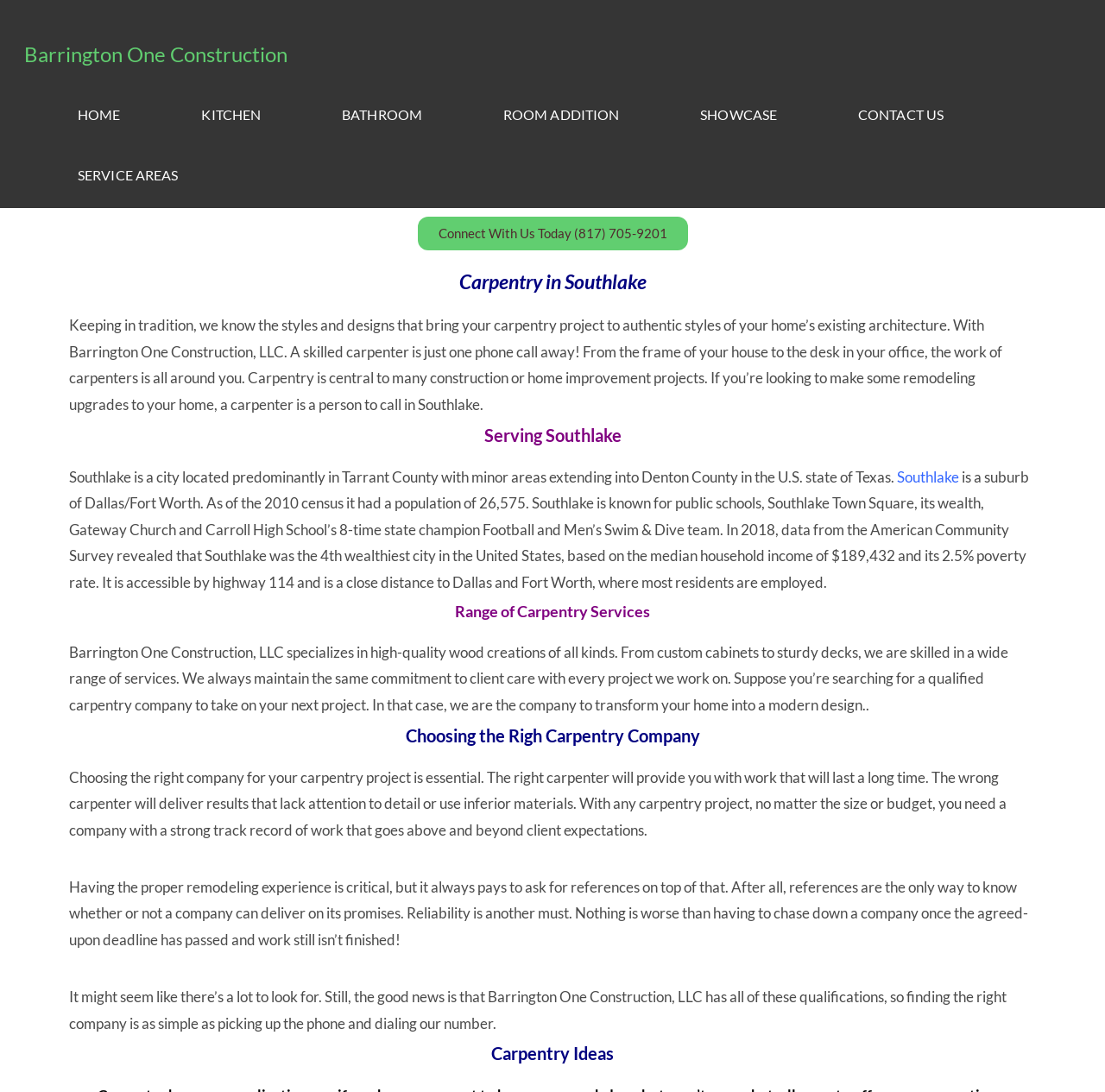Show me the bounding box coordinates of the clickable region to achieve the task as per the instruction: "Click on the 'HOME' link".

[0.034, 0.077, 0.146, 0.133]